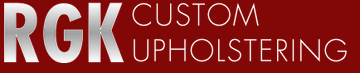Provide a comprehensive description of the image.

The image features the logo of "R G K Custom Upholstering," prominently displayed against a deep red background. The logo emphasizes the brand's identity with bold typography, showcasing "RGK" in a large, striking font, while the words "CUSTOM UPHOLSTERING" are presented in a sleek, modern style beneath it. This design communicates professionalism and craftsmanship, aligning with the company's reputation for providing top-tier reupholstering services in Toronto and Scarborough. The overall aesthetic conveys a blend of sophistication and accessibility, inviting potential clients to explore their services.